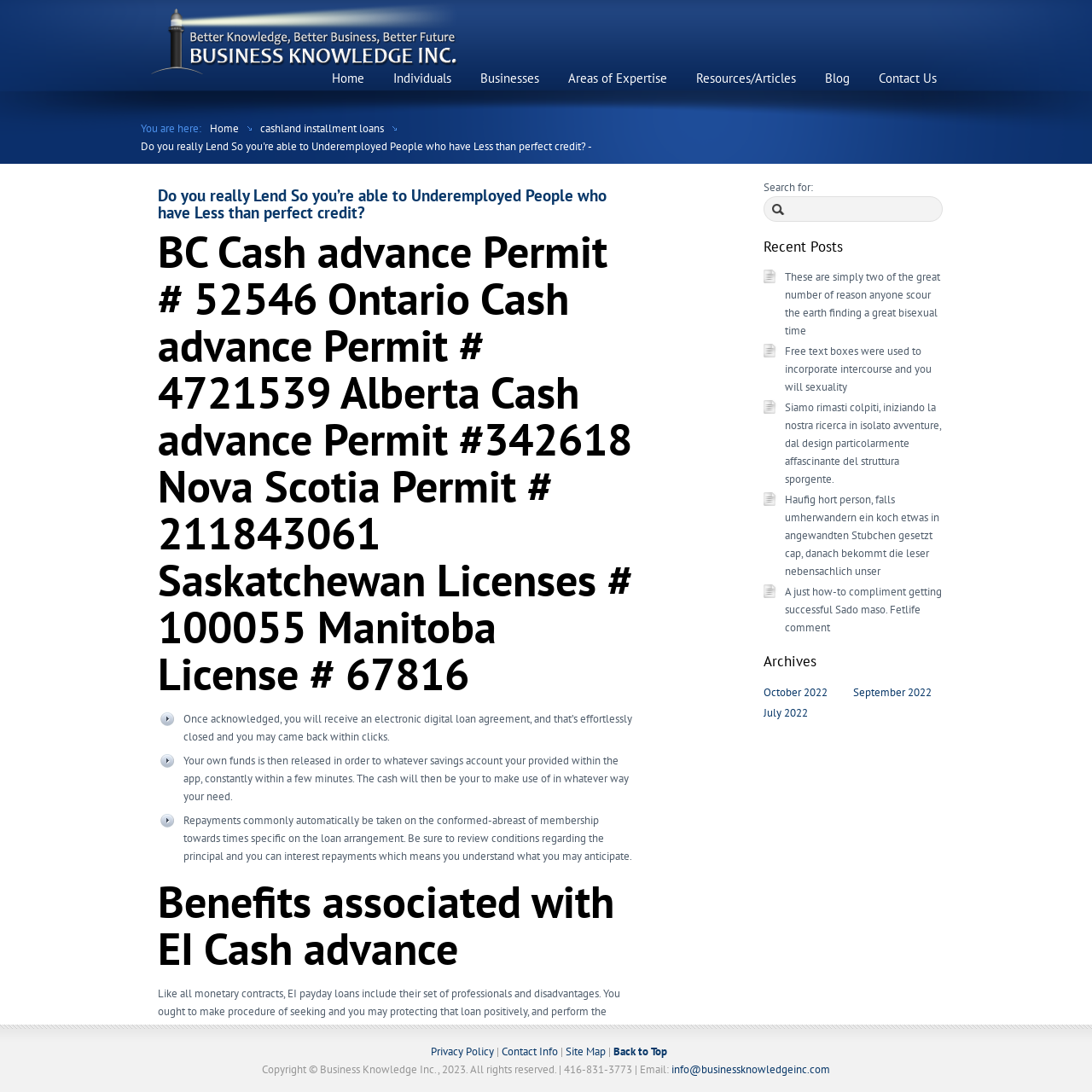Locate the bounding box coordinates of the area that needs to be clicked to fulfill the following instruction: "View the 'Recent Posts'". The coordinates should be in the format of four float numbers between 0 and 1, namely [left, top, right, bottom].

[0.699, 0.219, 0.863, 0.234]